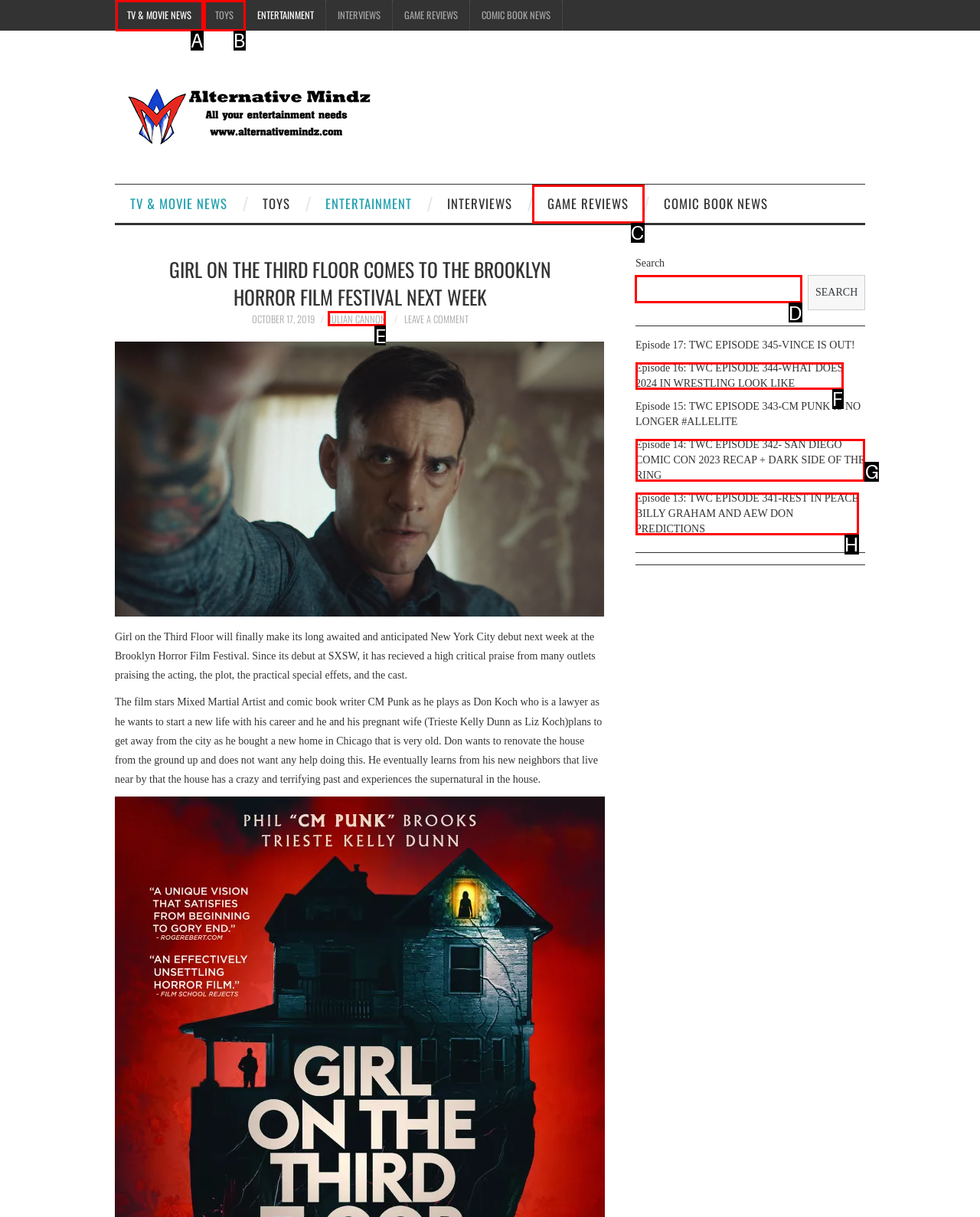Determine the HTML element to click for the instruction: Search for something.
Answer with the letter corresponding to the correct choice from the provided options.

D